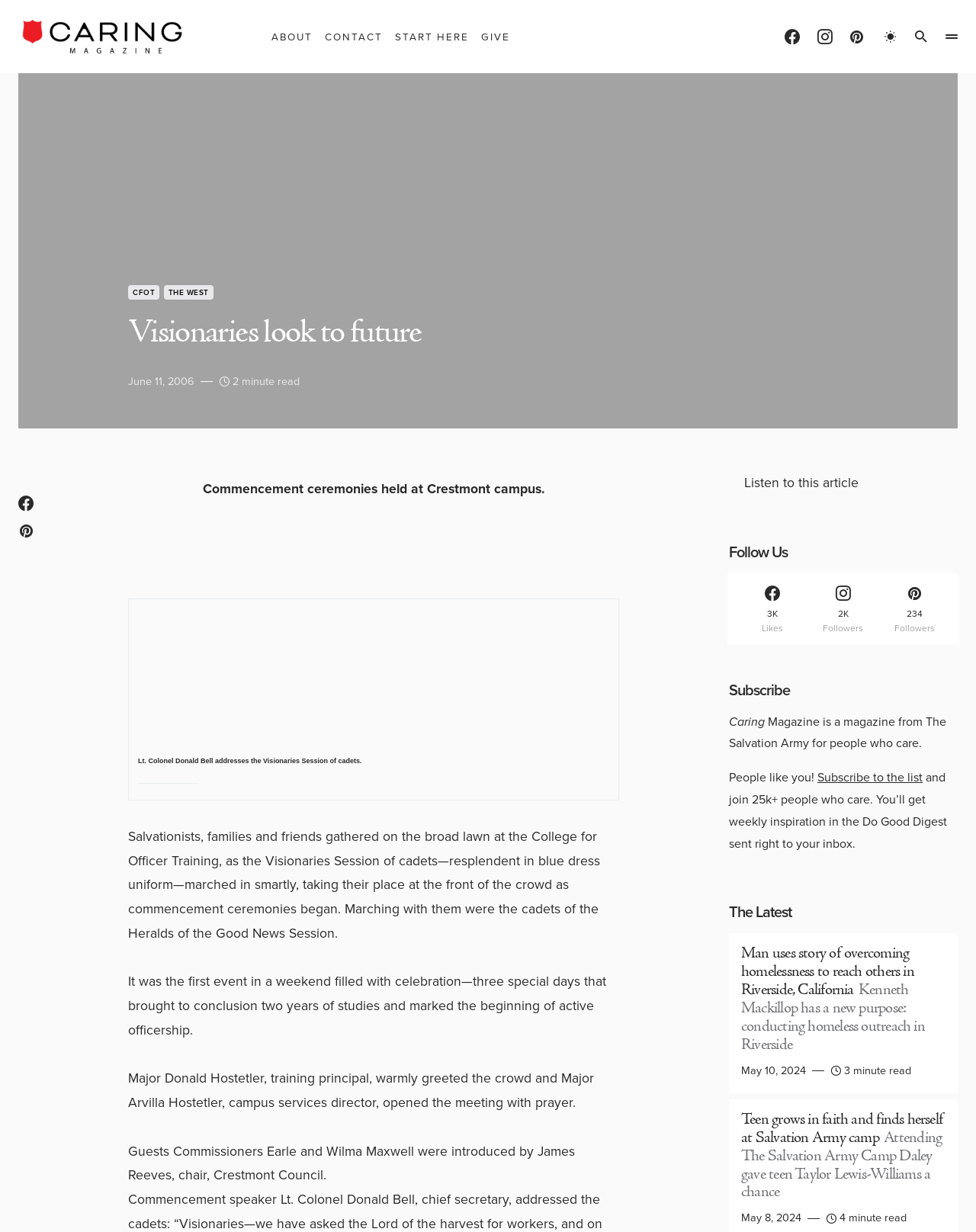Pinpoint the bounding box coordinates of the area that should be clicked to complete the following instruction: "Read the article 'Man uses story of overcoming homelessness to reach others in Riverside, California'". The coordinates must be given as four float numbers between 0 and 1, i.e., [left, top, right, bottom].

[0.747, 0.758, 0.981, 0.887]